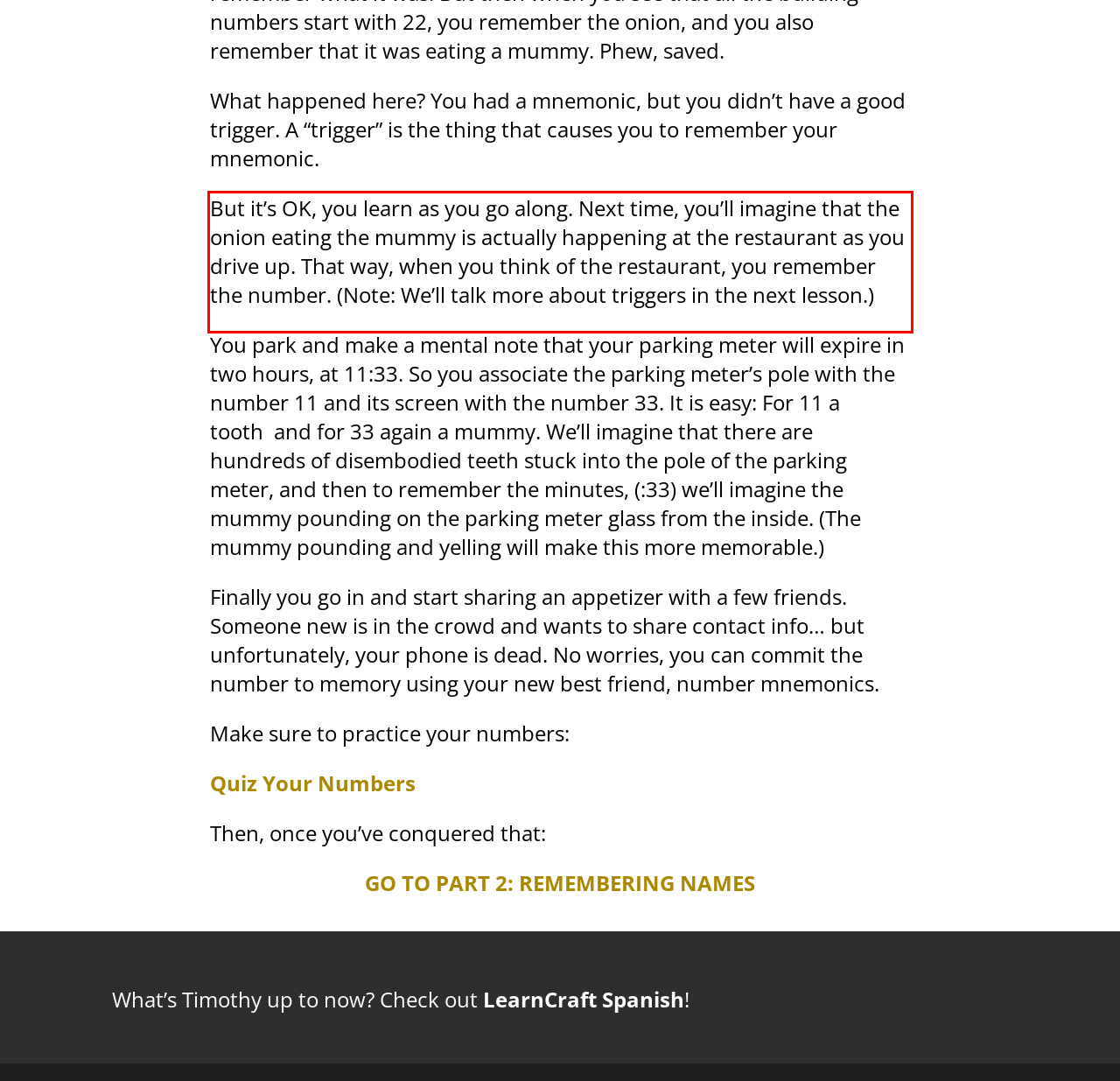Identify the text within the red bounding box on the webpage screenshot and generate the extracted text content.

But it’s OK, you learn as you go along. Next time, you’ll imagine that the onion eating the mummy is actually happening at the restaurant as you drive up. That way, when you think of the restaurant, you remember the number. (Note: We’ll talk more about triggers in the next lesson.)